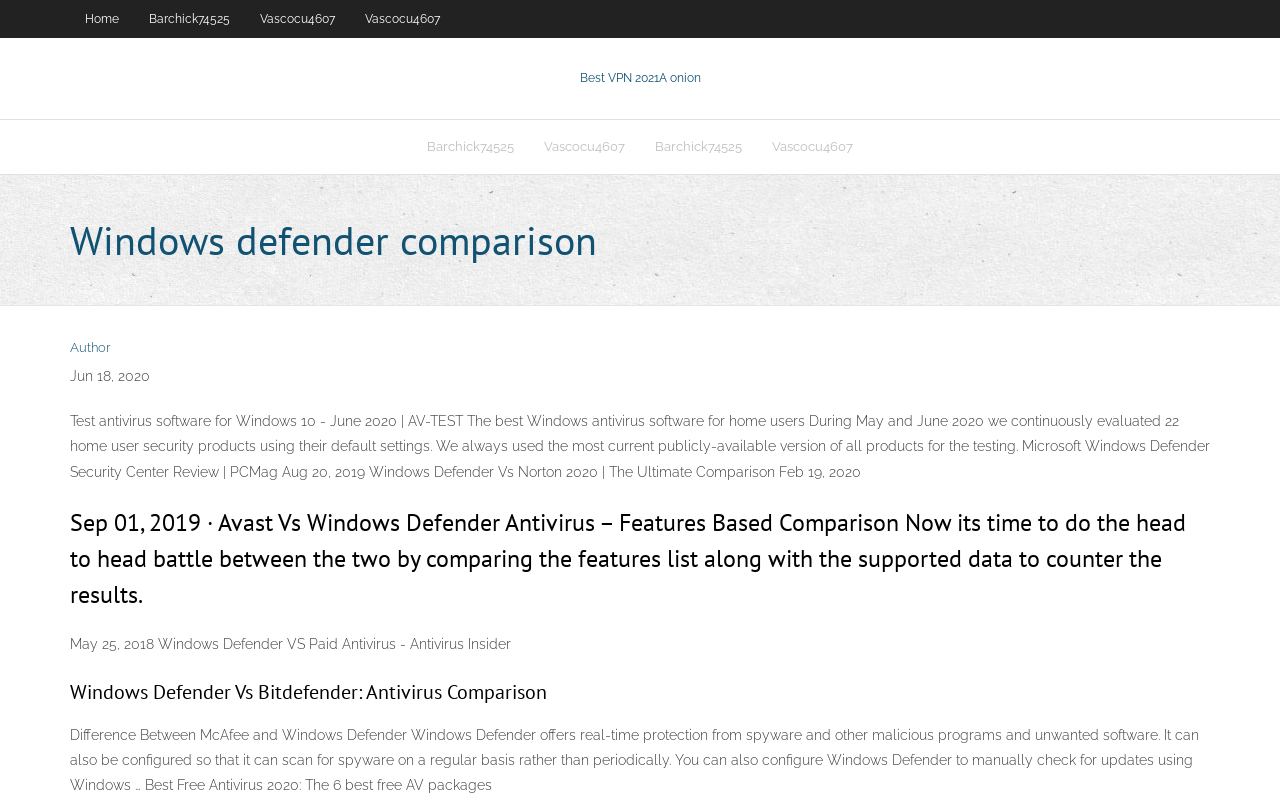Give a detailed account of the webpage, highlighting key information.

The webpage is about comparing Windows Defender with other antivirus software. At the top, there is a navigation bar with four links: "Home", "Barchick74525", "Vascocu4607", and another "Vascocu4607". Below the navigation bar, there is a prominent link "Best VPN 2021A onion" with a description "Best VPN 2021" and "VPN 2021" on the right side.

On the left side, there is a table of contents with four links: "Barchick74525", "Vascocu4607", "Barchick74525", and "Vascocu4607" again. Above this table, there is a heading "Windows defender comparison" in a large font.

The main content of the webpage is a collection of articles and reviews about Windows Defender and other antivirus software. There is an author's name and a date "Jun 18, 2020" at the top of the content section. The articles are summarized as follows: The first article discusses testing antivirus software for Windows 10, followed by a review of Microsoft Windows Defender Security Center. The next article compares Windows Defender with Norton, and then there is a features-based comparison between Avast and Windows Defender Antivirus. 

Further down, there are articles comparing Windows Defender with Bitdefender, and another one discussing the difference between McAfee and Windows Defender. The last article is about the best free antivirus software in 2020.